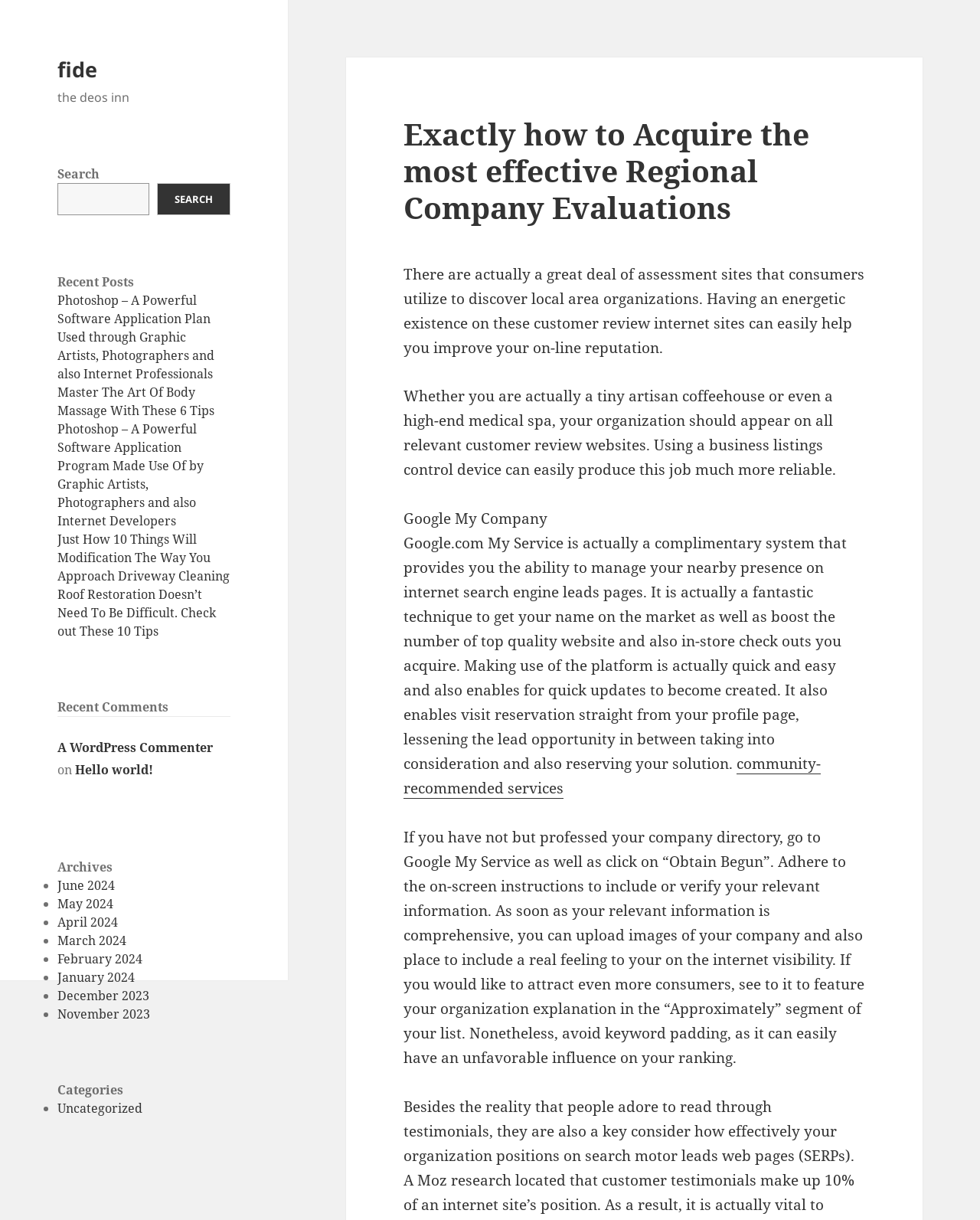Please identify the bounding box coordinates of the element I need to click to follow this instruction: "Search".

[0.059, 0.15, 0.153, 0.176]